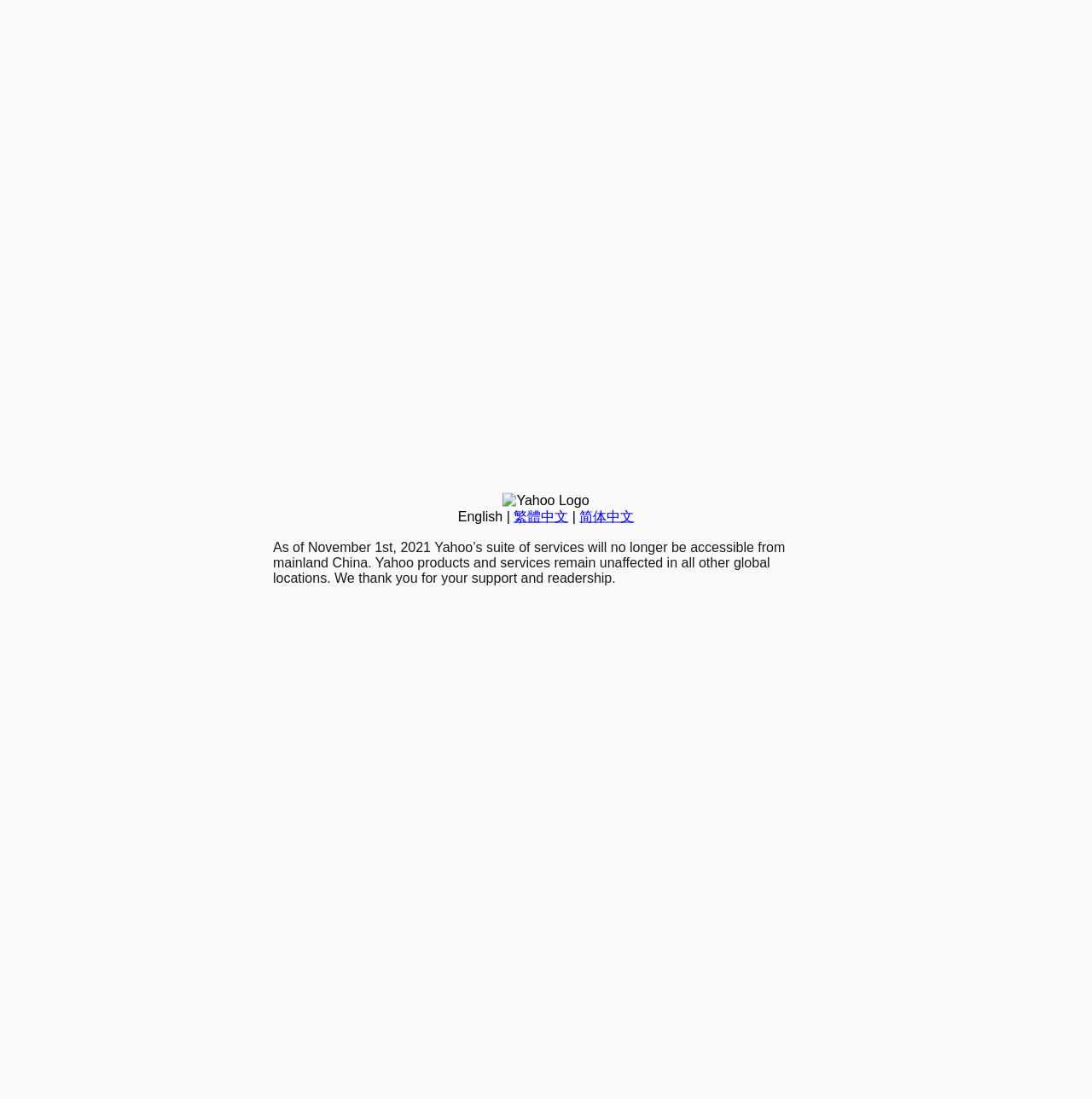Locate the UI element that matches the description English in the webpage screenshot. Return the bounding box coordinates in the format (top-left x, top-left y, bottom-right x, bottom-right y), with values ranging from 0 to 1.

[0.419, 0.463, 0.46, 0.476]